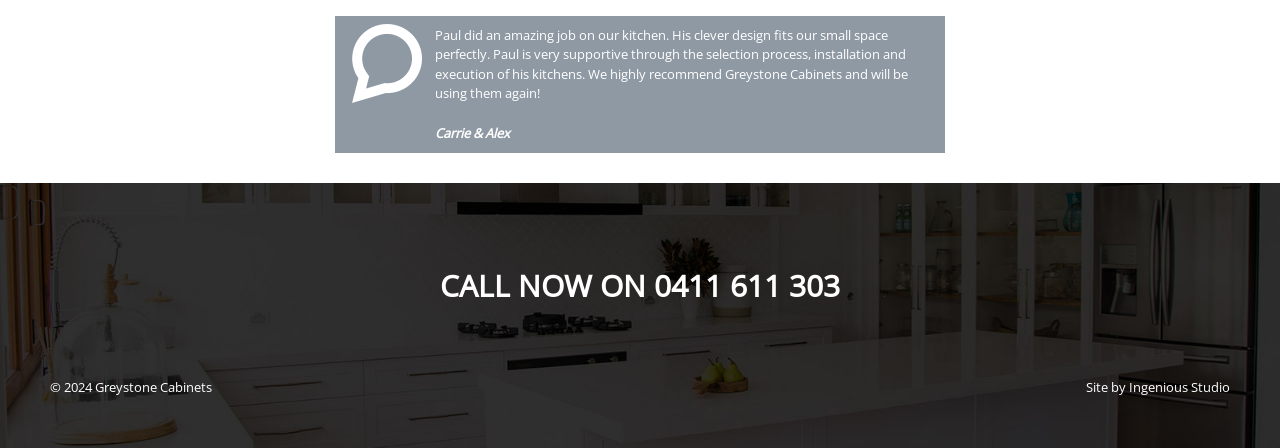Identify the bounding box of the UI element described as follows: "0411 611 303". Provide the coordinates as four float numbers in the range of 0 to 1 [left, top, right, bottom].

[0.511, 0.592, 0.656, 0.683]